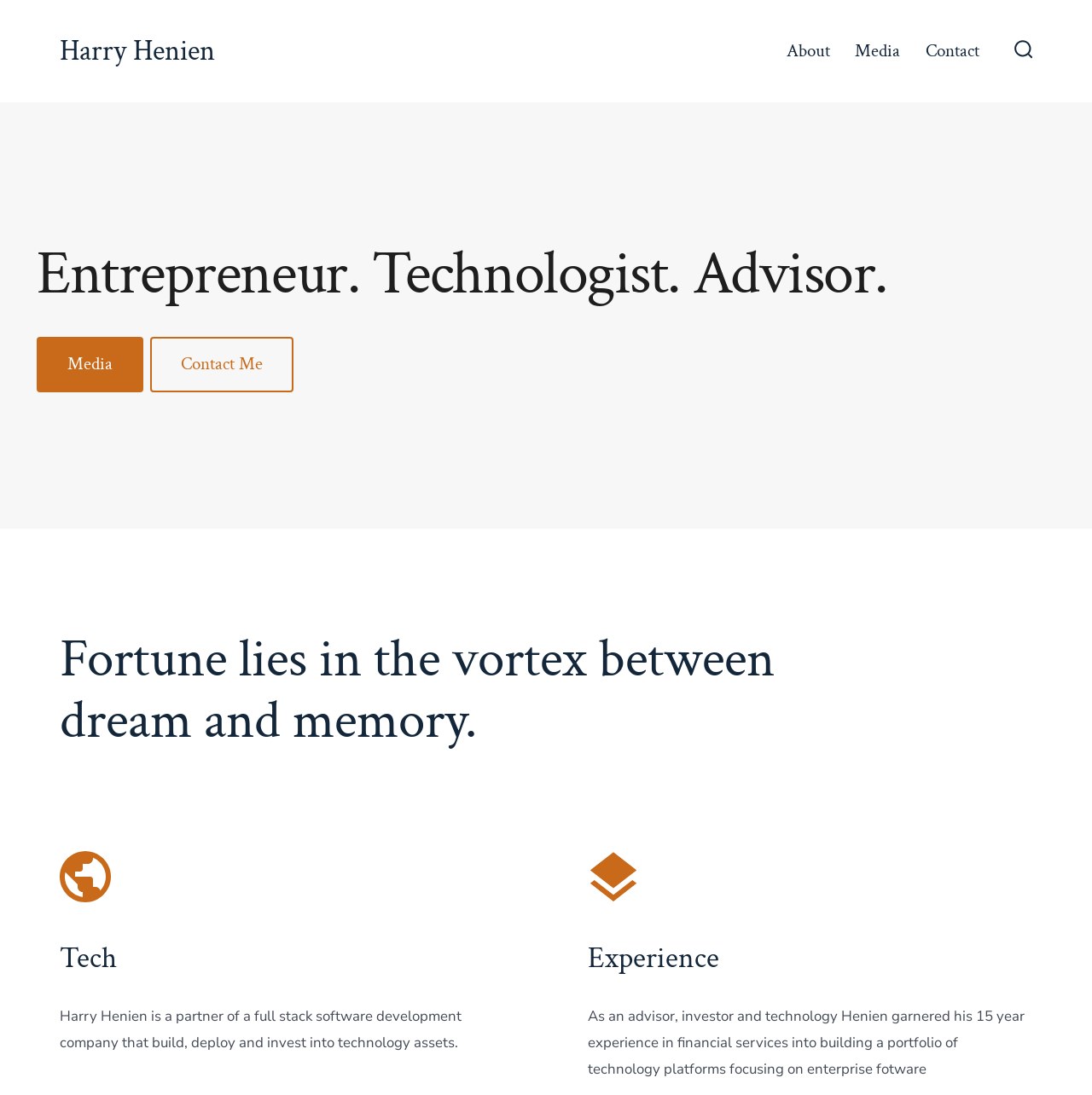Examine the screenshot and answer the question in as much detail as possible: What is the name of the person on this webpage?

I determined the answer by looking at the heading element with the text 'Harry Henien' which is located at the top of the webpage, indicating that it is the name of the person associated with the webpage.